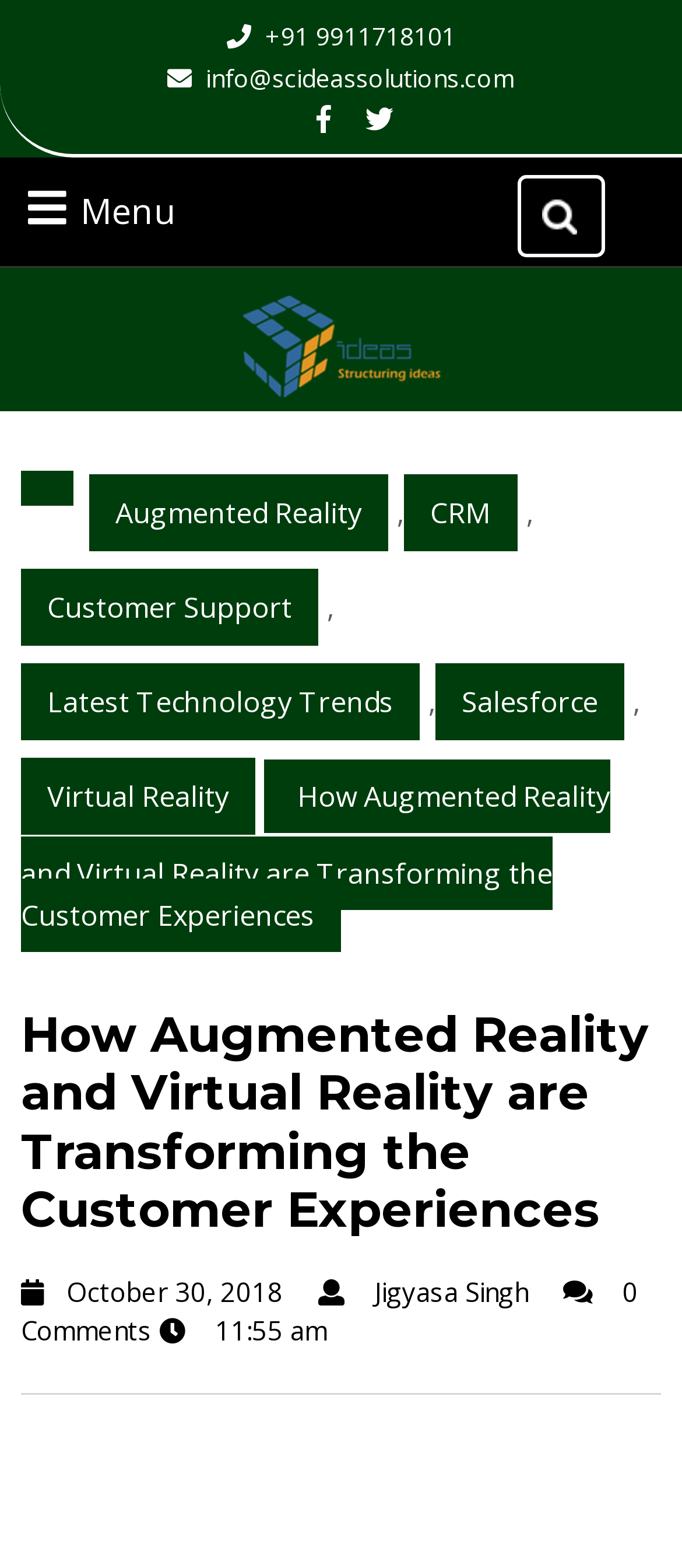Please determine the bounding box coordinates of the clickable area required to carry out the following instruction: "Visit Facebook page". The coordinates must be four float numbers between 0 and 1, represented as [left, top, right, bottom].

[0.423, 0.064, 0.485, 0.088]